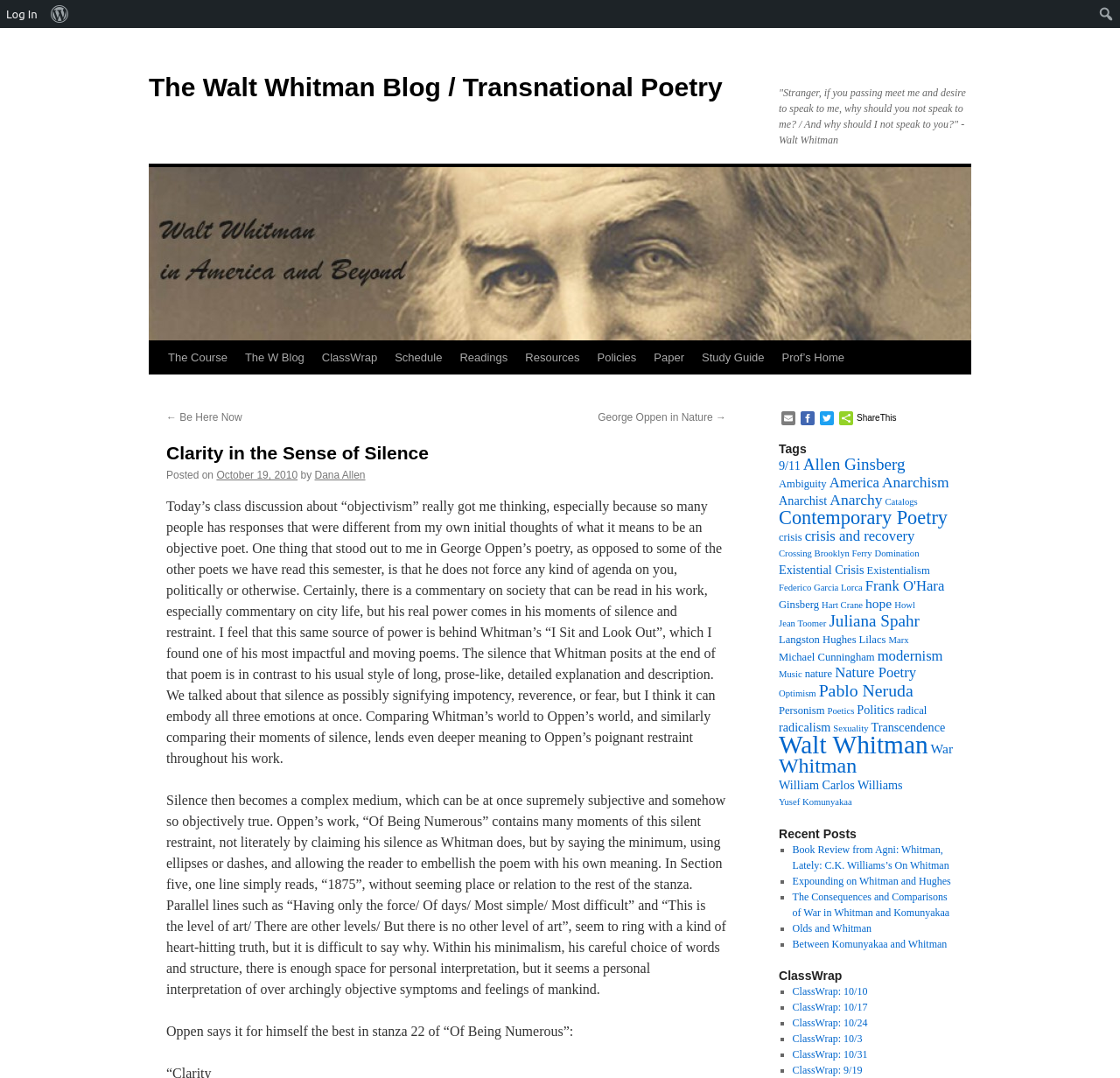Specify the bounding box coordinates of the area to click in order to execute this command: 'search'. The coordinates should consist of four float numbers ranging from 0 to 1, and should be formatted as [left, top, right, bottom].

[0.977, 0.003, 0.998, 0.023]